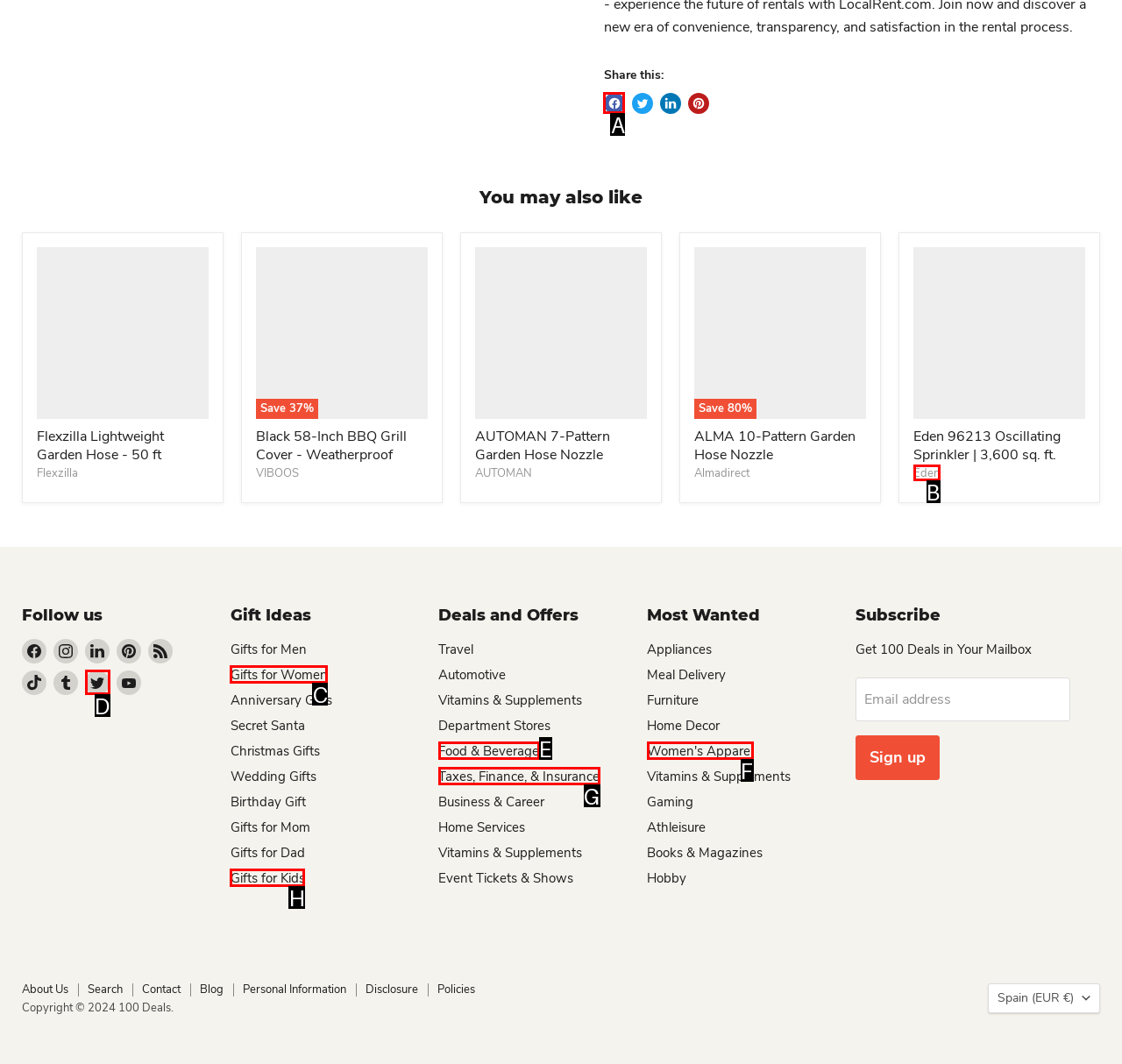Which UI element's letter should be clicked to achieve the task: Share on Facebook
Provide the letter of the correct choice directly.

A